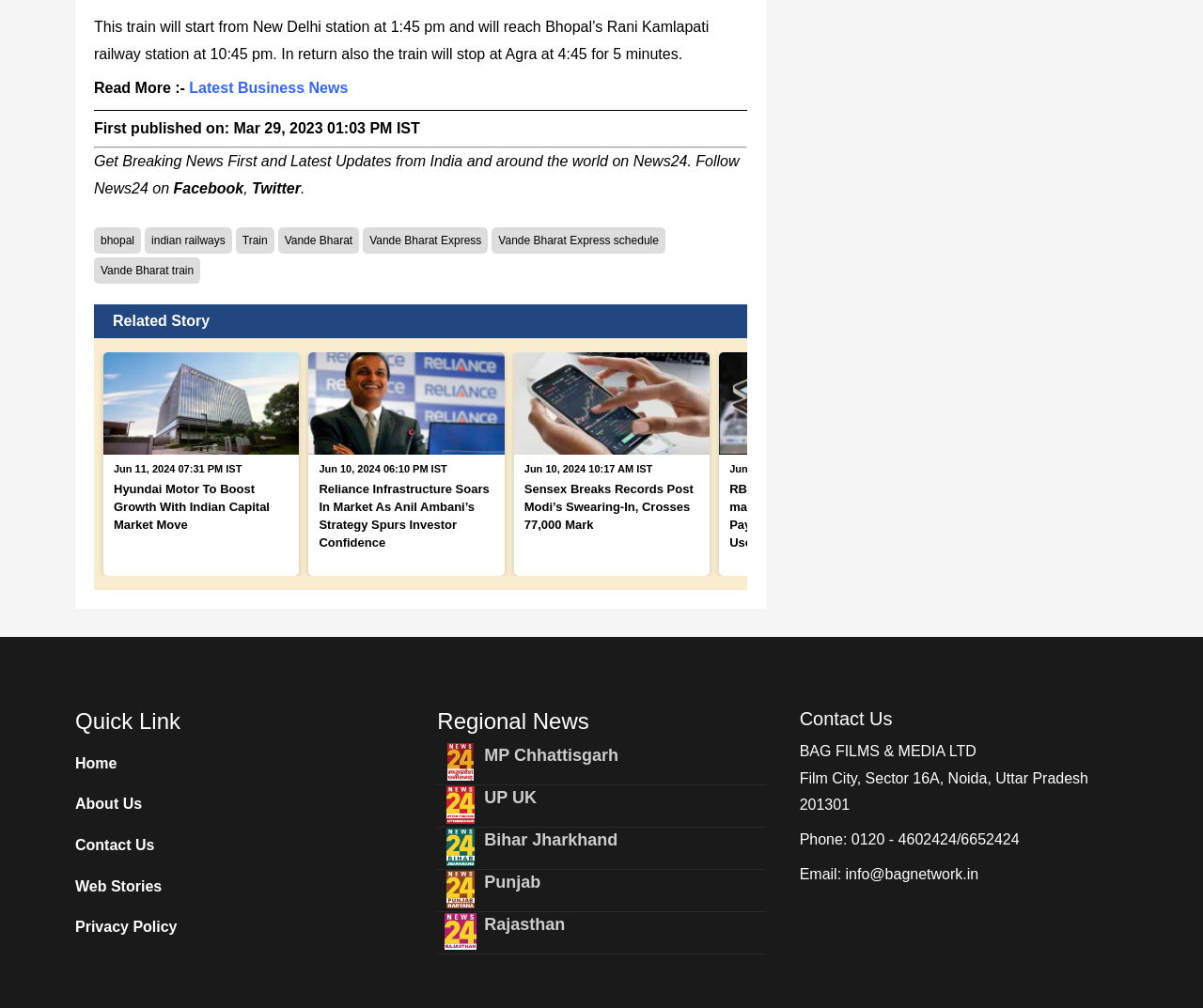What is the name of the company mentioned in the contact us section?
Could you please answer the question thoroughly and with as much detail as possible?

The company name can be found in the contact us section, in the StaticText element at [0.665, 0.737, 0.812, 0.753]